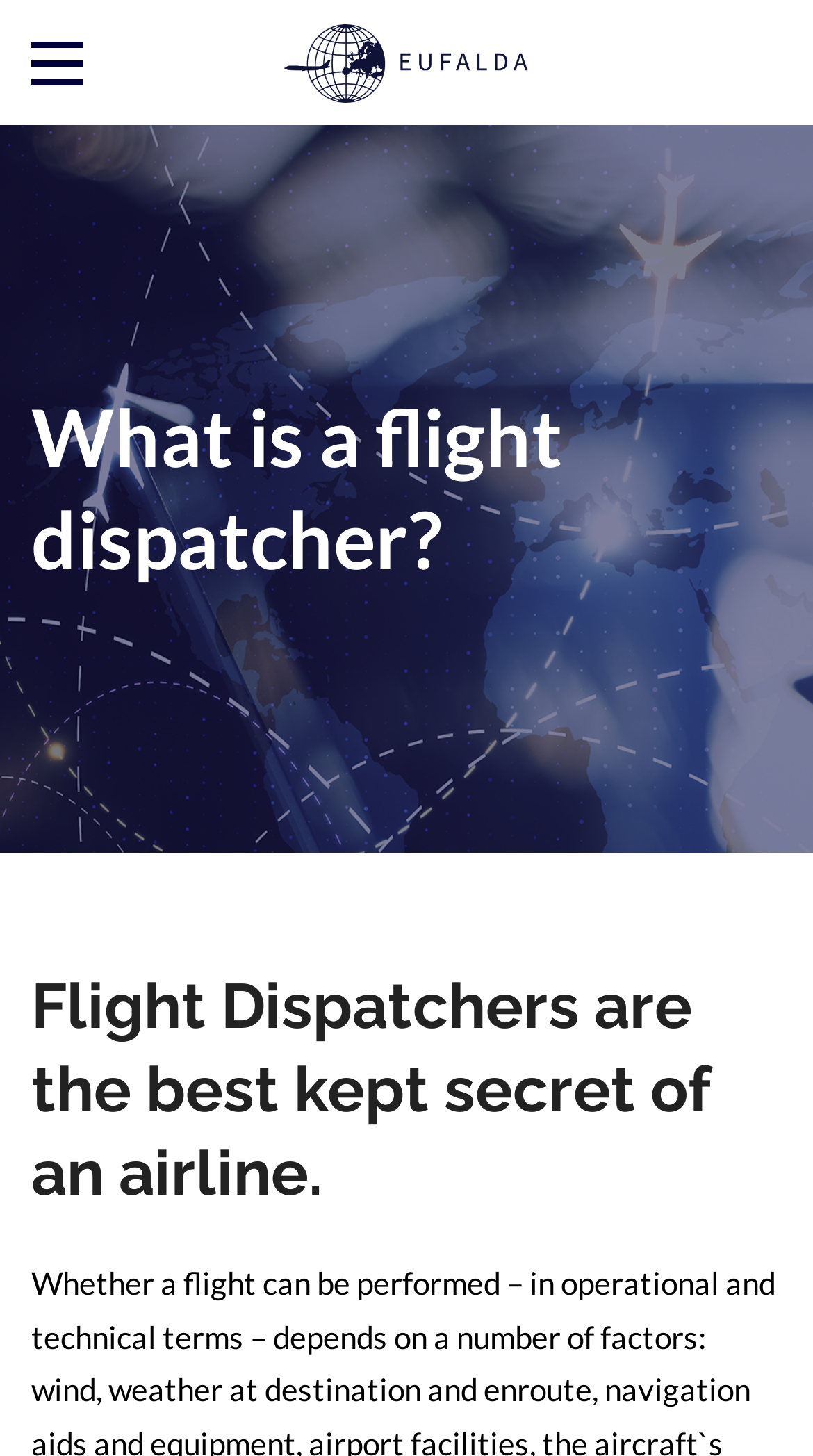Extract the bounding box coordinates for the UI element described as: "alt="EUFALDA"".

[0.192, 0.0, 0.808, 0.086]